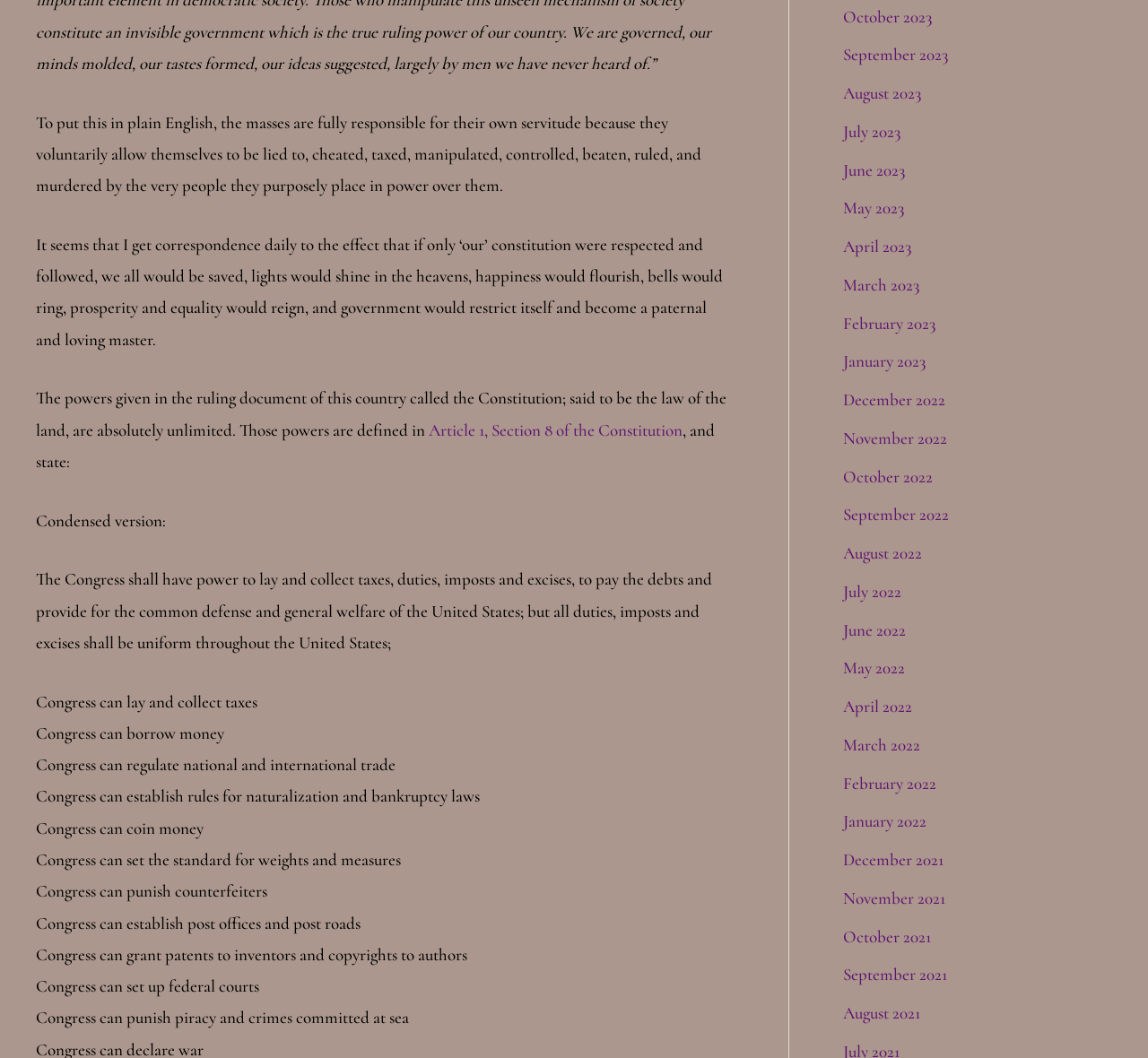Identify the bounding box coordinates for the region of the element that should be clicked to carry out the instruction: "Read about the powers given in the Constitution". The bounding box coordinates should be four float numbers between 0 and 1, i.e., [left, top, right, bottom].

[0.031, 0.366, 0.633, 0.416]